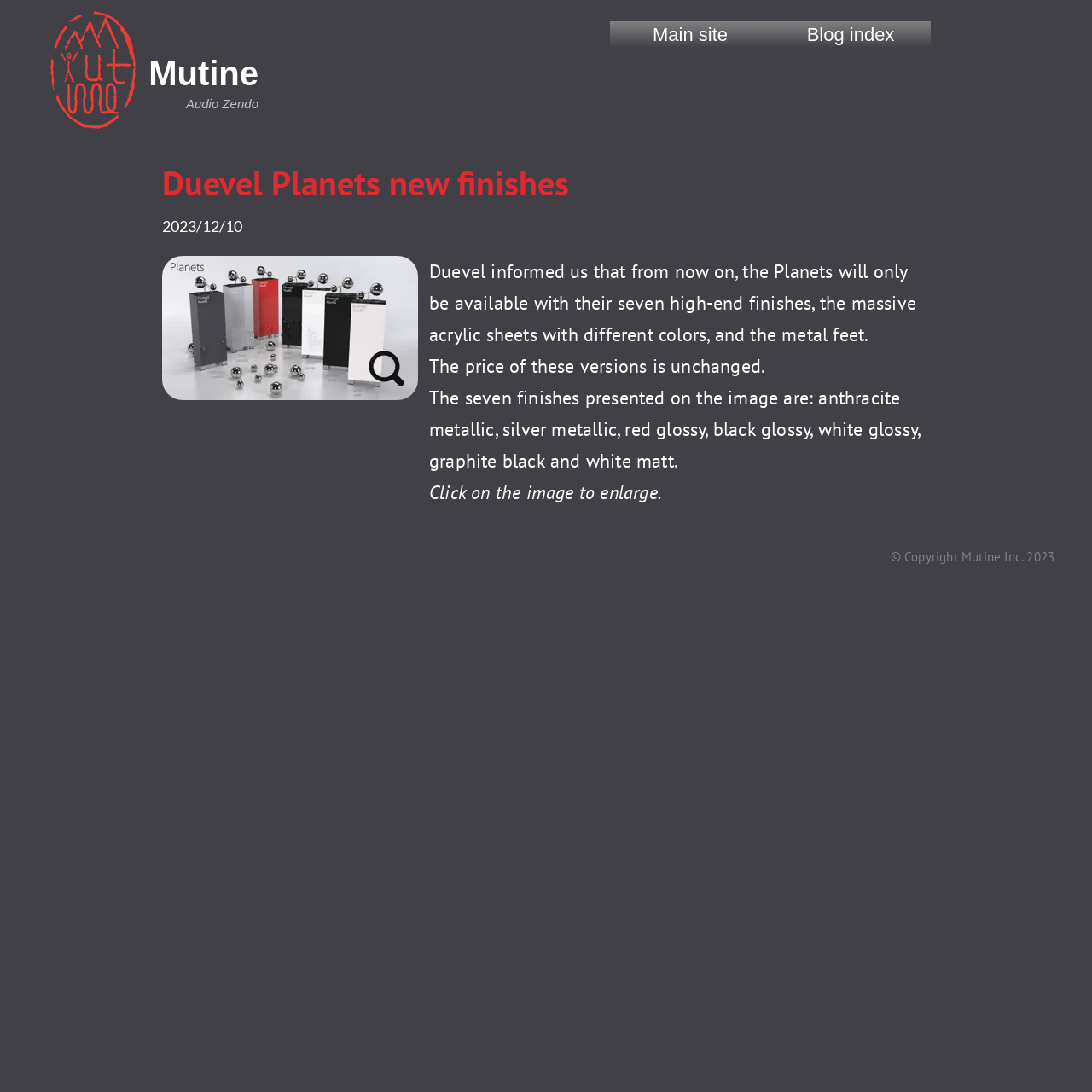What is the purpose of clicking on the image?
From the screenshot, provide a brief answer in one word or phrase.

To enlarge